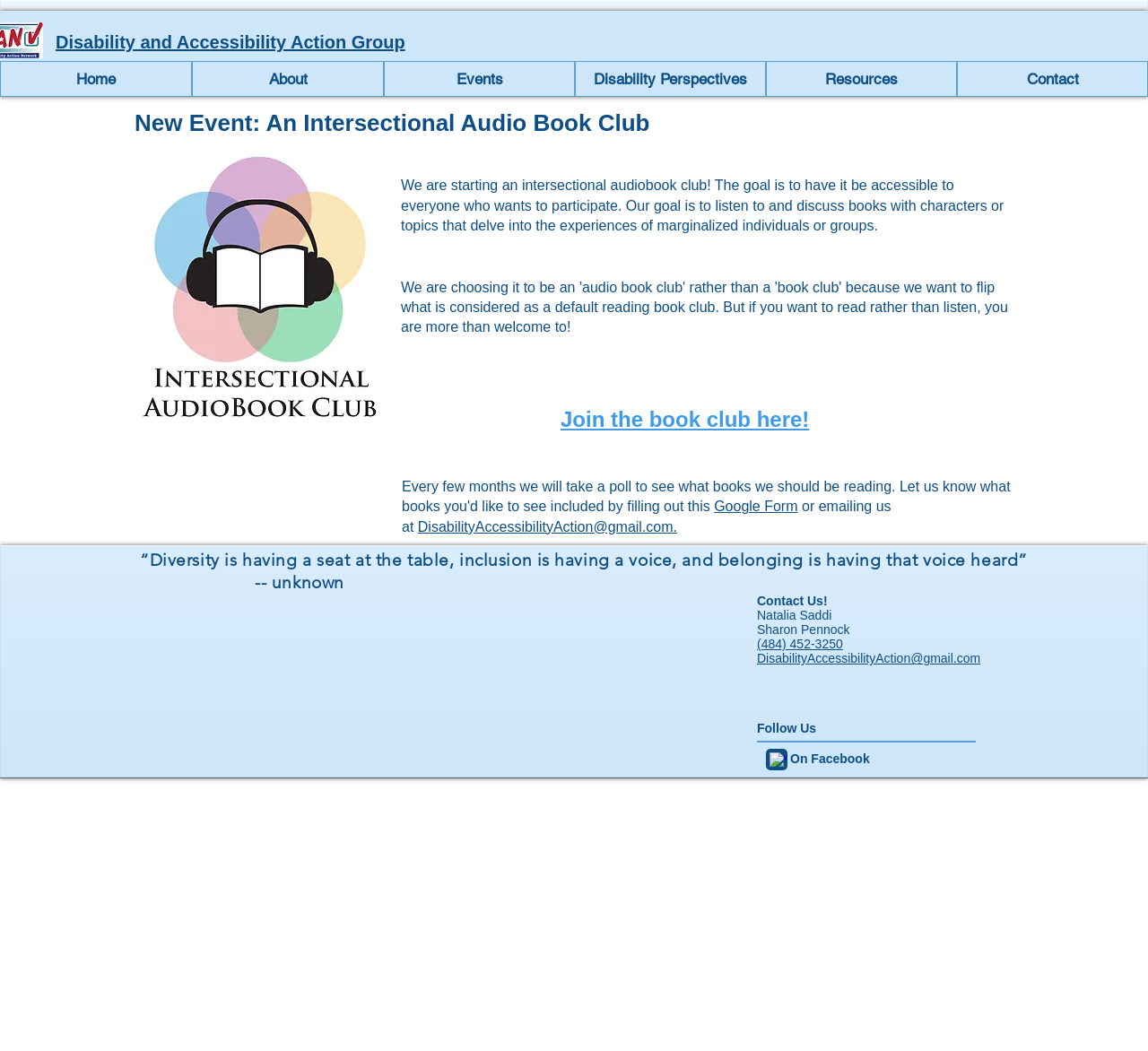Locate the bounding box coordinates of the clickable part needed for the task: "View the 'Disability Perspectives' page".

[0.501, 0.058, 0.667, 0.092]